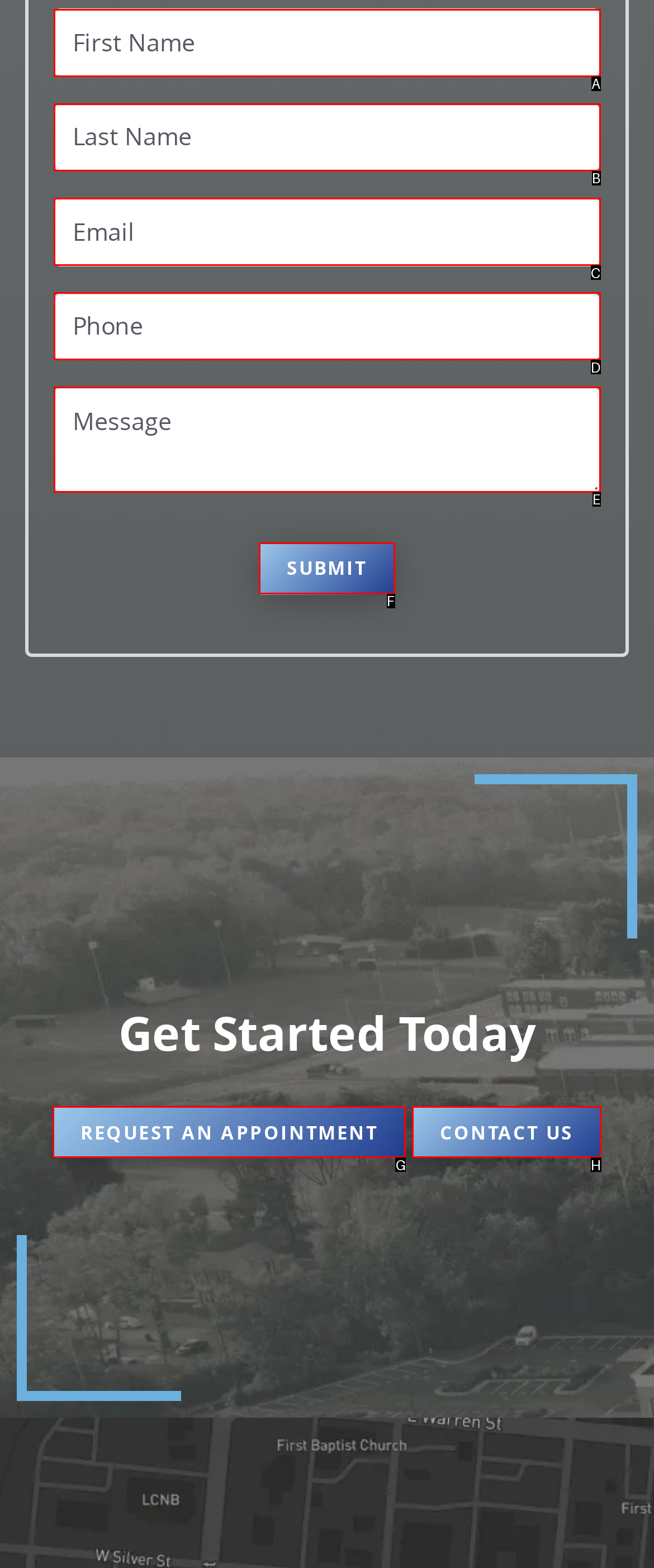Choose the HTML element that best fits the given description: parent_node: Email name="Email" placeholder="email@email.com". Answer by stating the letter of the option.

C